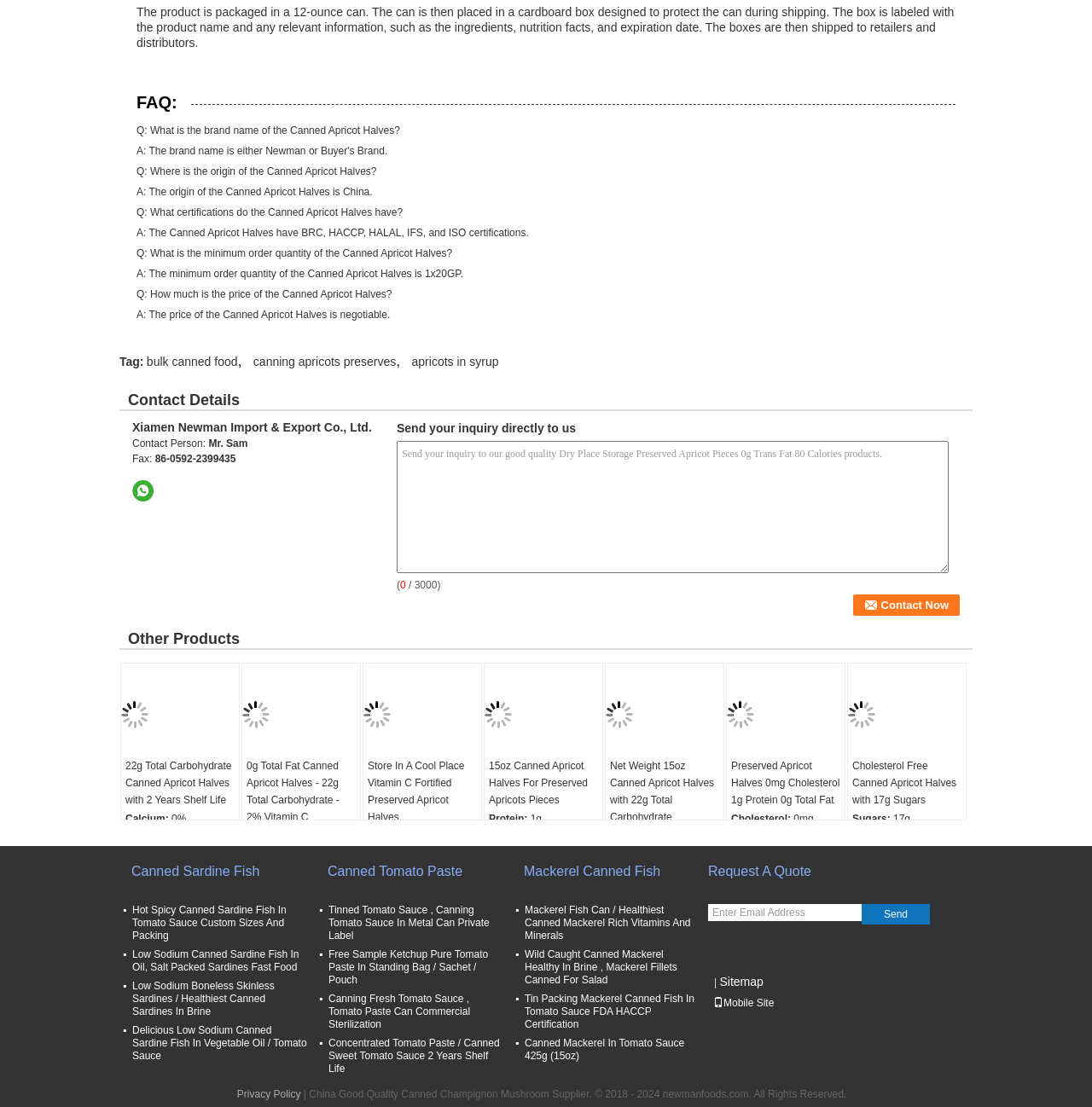What is the price of the Canned Apricot Halves?
Based on the image, give a concise answer in the form of a single word or short phrase.

Negotiable